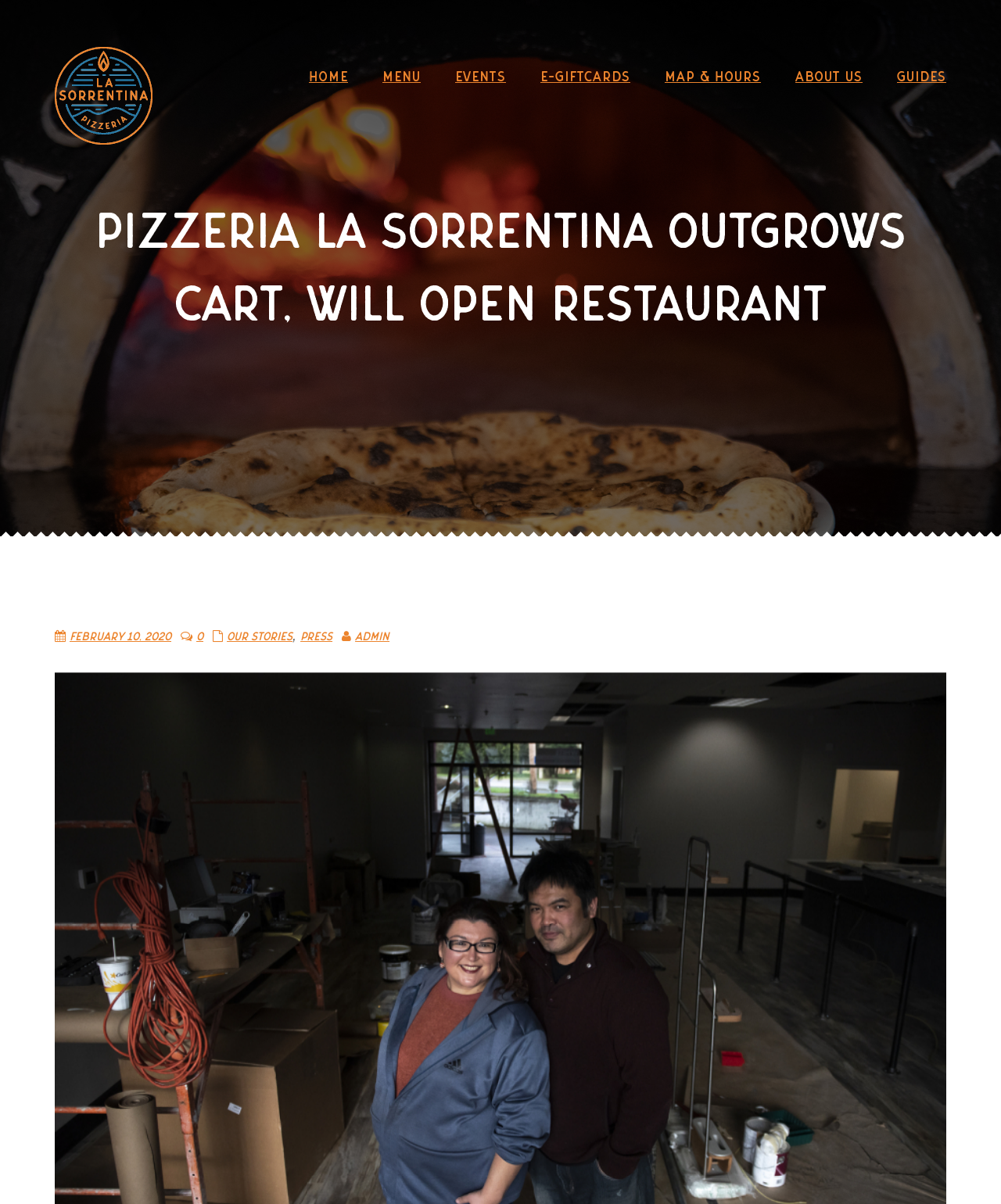Who is the author of the article?
Can you provide a detailed and comprehensive answer to the question?

The author of the article is not explicitly mentioned on the webpage. However, based on the meta description, we can infer that the author is Will Campbell, who is a Columbian Assistant Metro Editor.